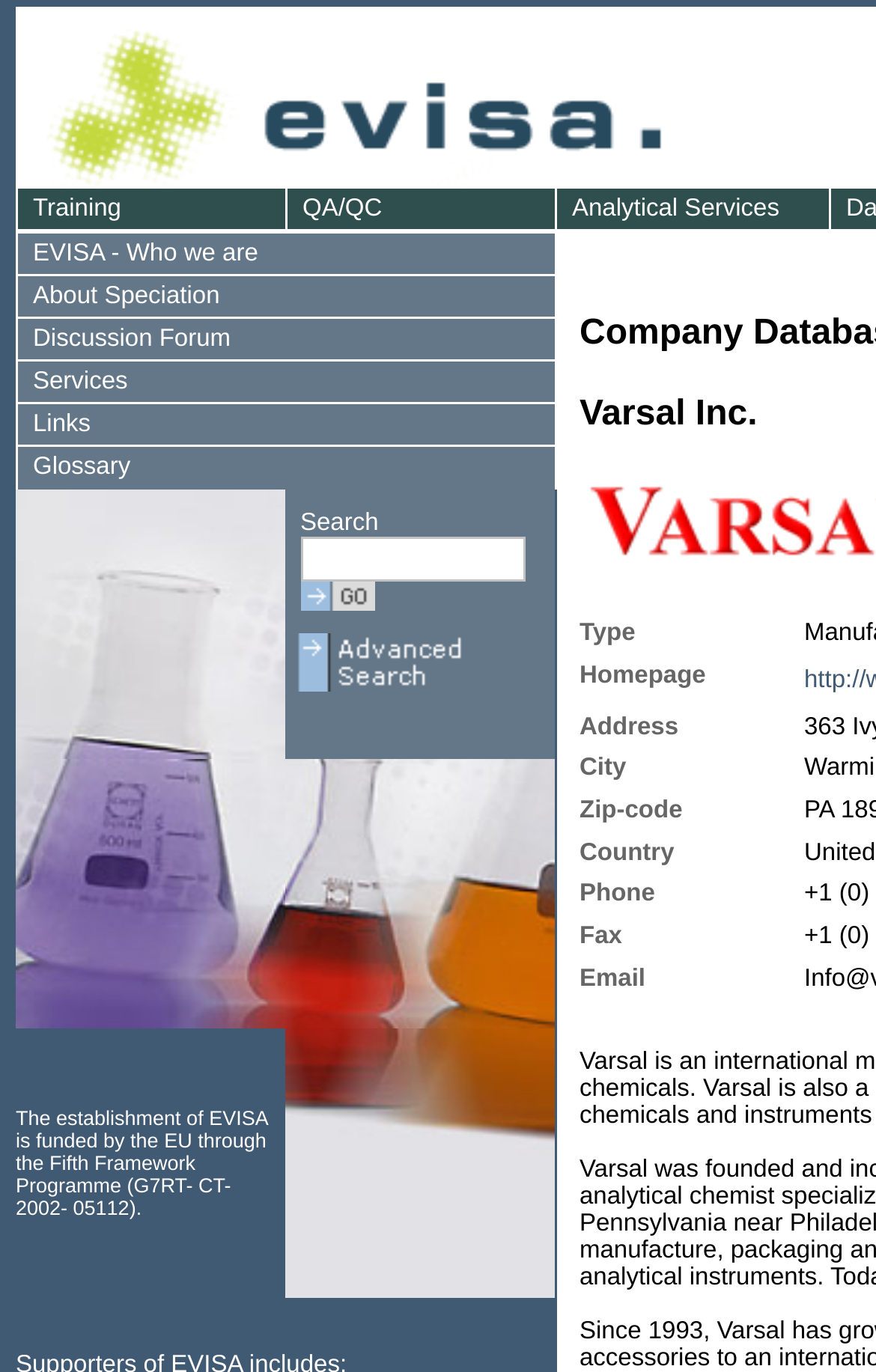Identify the bounding box coordinates of the part that should be clicked to carry out this instruction: "View the Glossary".

[0.021, 0.326, 0.633, 0.356]